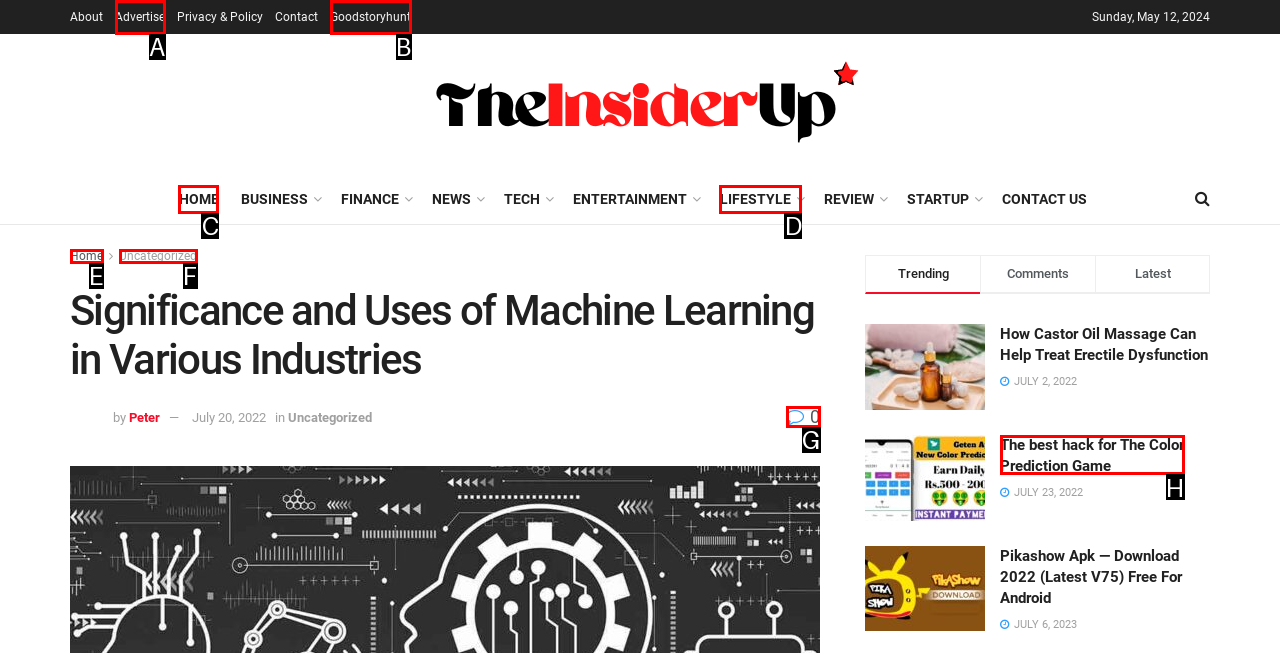Select the HTML element that matches the description: Lifestyle
Respond with the letter of the correct choice from the given options directly.

D